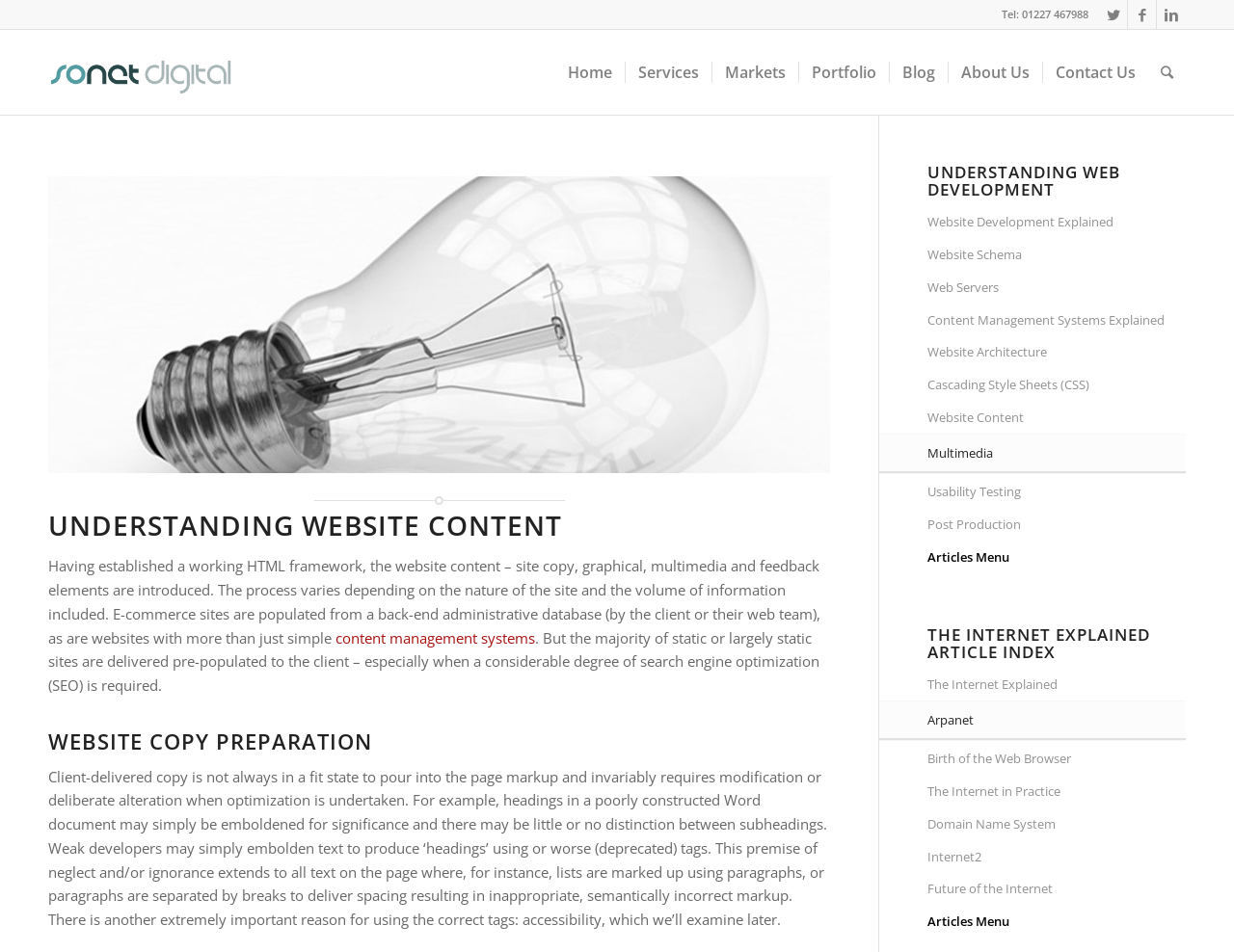What is the topic of the article on the webpage?
Look at the image and answer the question using a single word or phrase.

Understanding Website Content